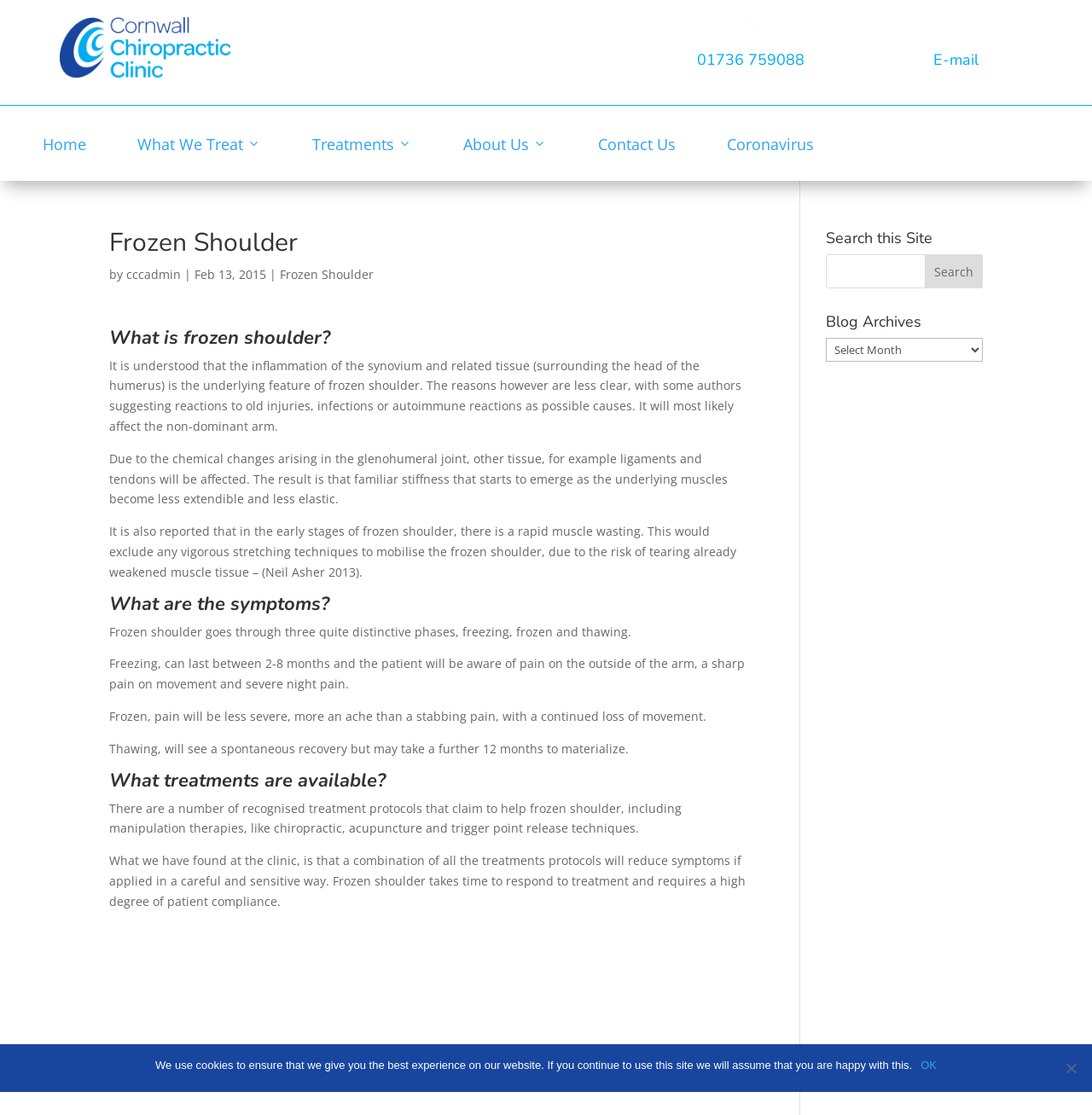What is the name of the condition being discussed on this webpage?
Provide a comprehensive and detailed answer to the question.

The name of the condition can be found in the article section, in the heading 'Frozen Shoulder', which is the main topic of the webpage.